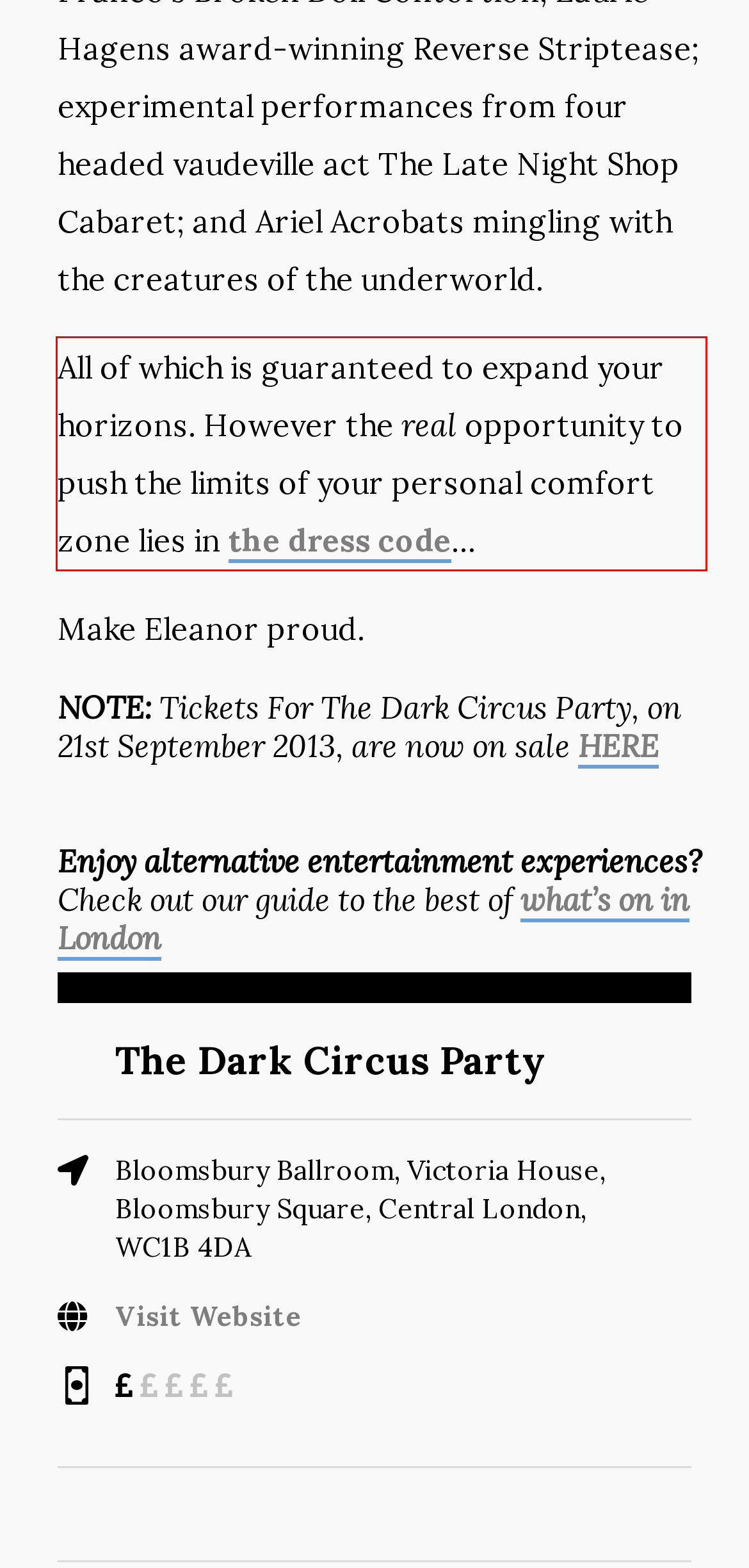You are provided with a screenshot of a webpage featuring a red rectangle bounding box. Extract the text content within this red bounding box using OCR.

All of which is guaranteed to expand your horizons. However the real opportunity to push the limits of your personal comfort zone lies in the dress code…